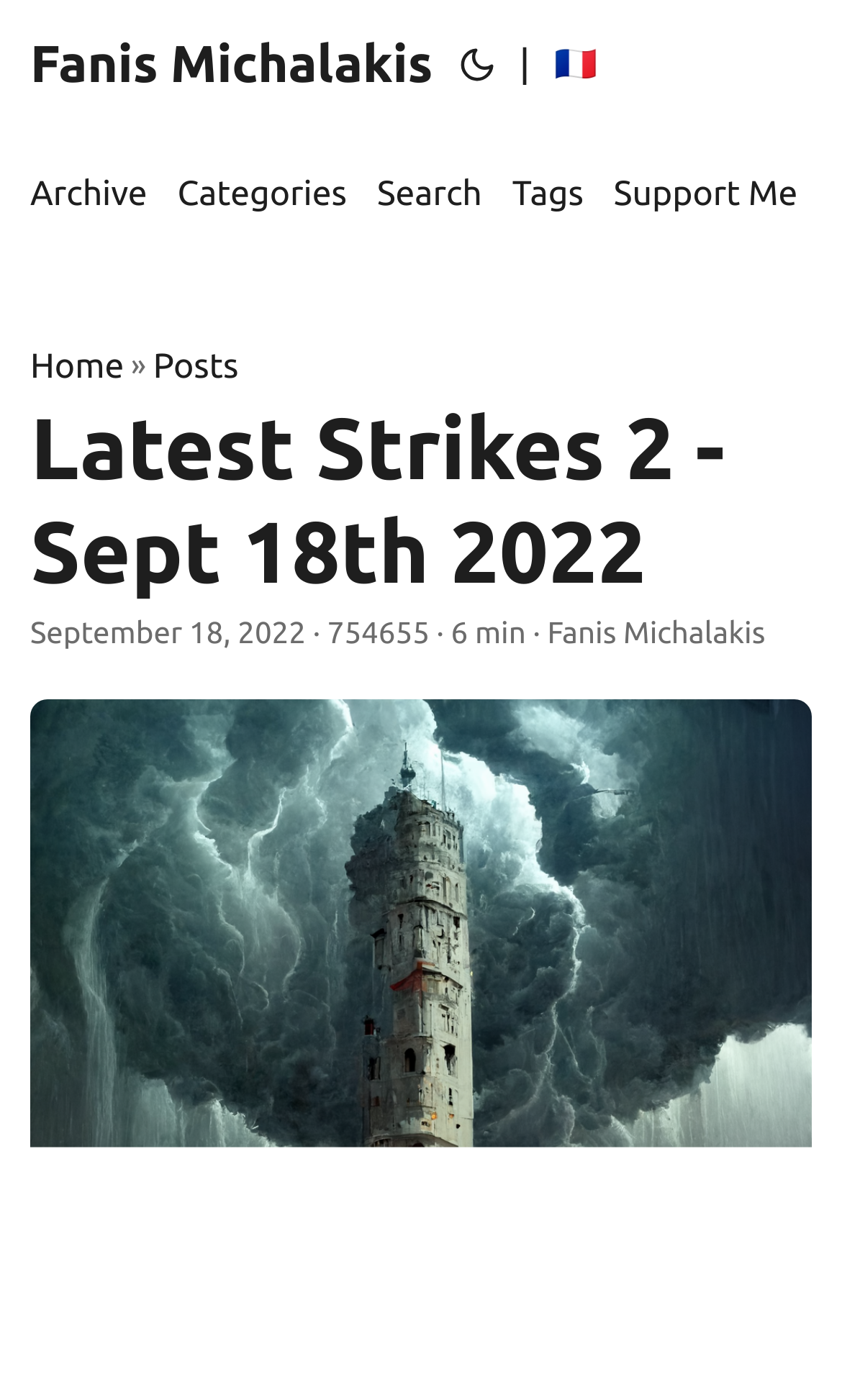Locate the bounding box coordinates of the region to be clicked to comply with the following instruction: "search for something". The coordinates must be four float numbers between 0 and 1, in the form [left, top, right, bottom].

[0.448, 0.092, 0.572, 0.185]